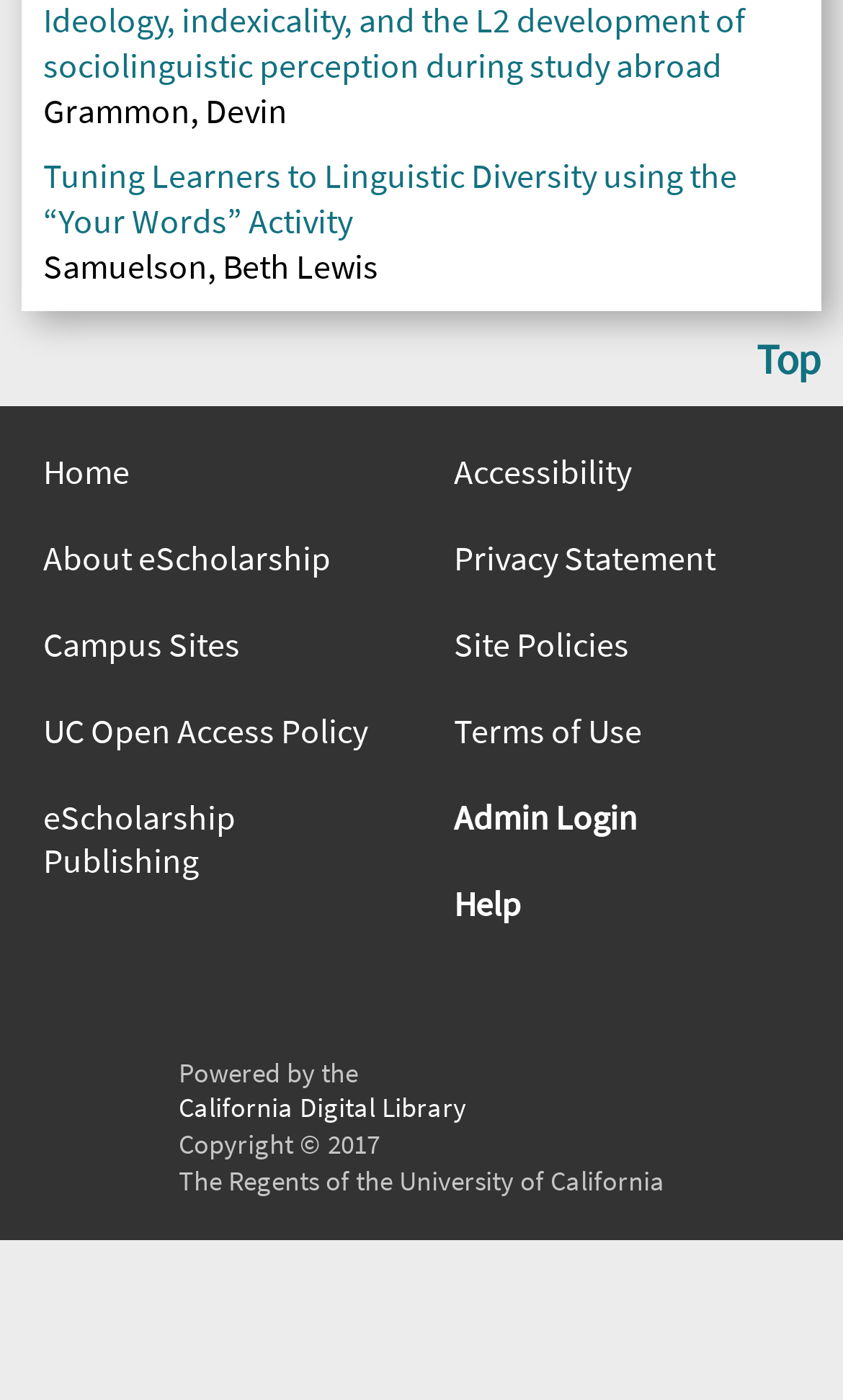Determine the bounding box coordinates of the UI element described by: "UC Open Access Policy".

[0.051, 0.62, 0.462, 0.651]